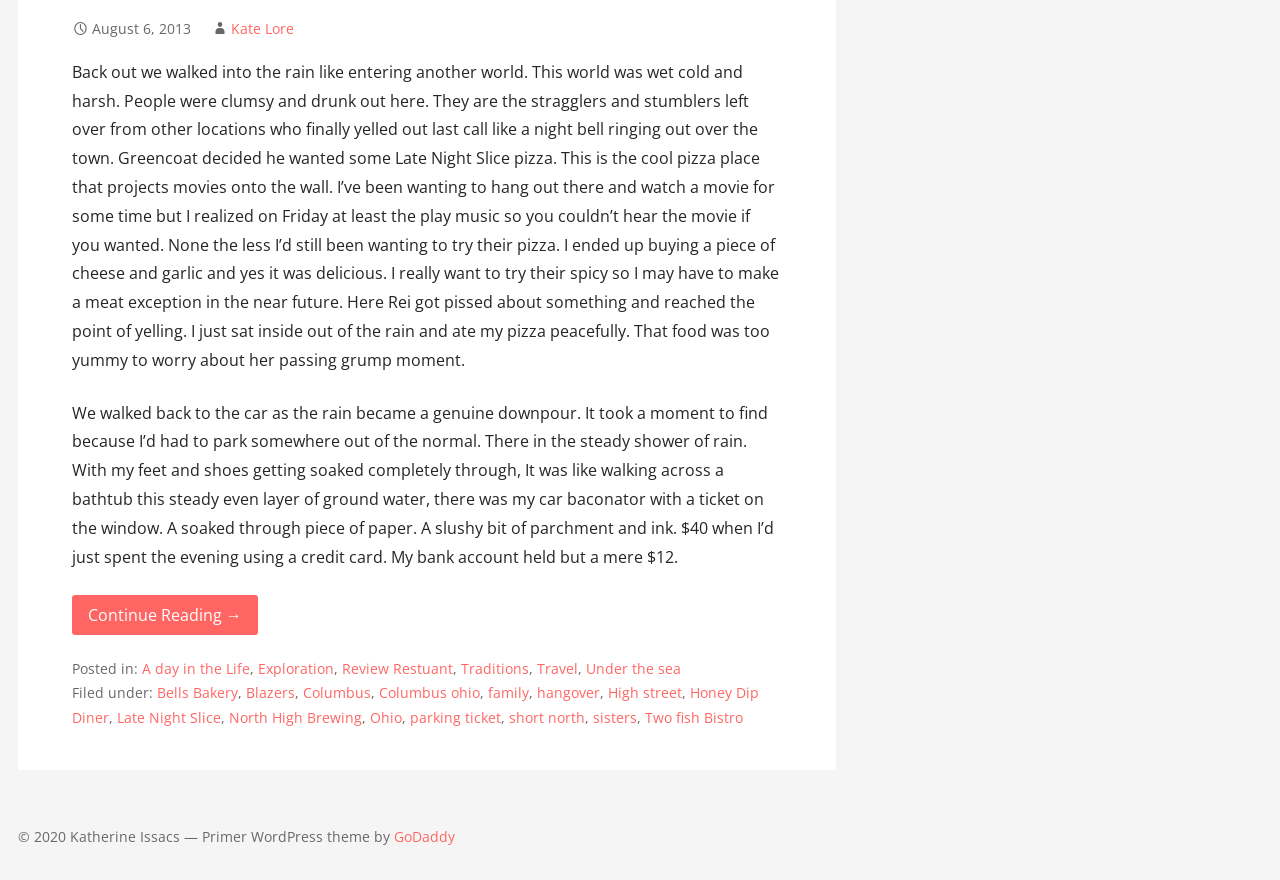Show me the bounding box coordinates of the clickable region to achieve the task as per the instruction: "Click on the author's name".

[0.18, 0.021, 0.23, 0.043]